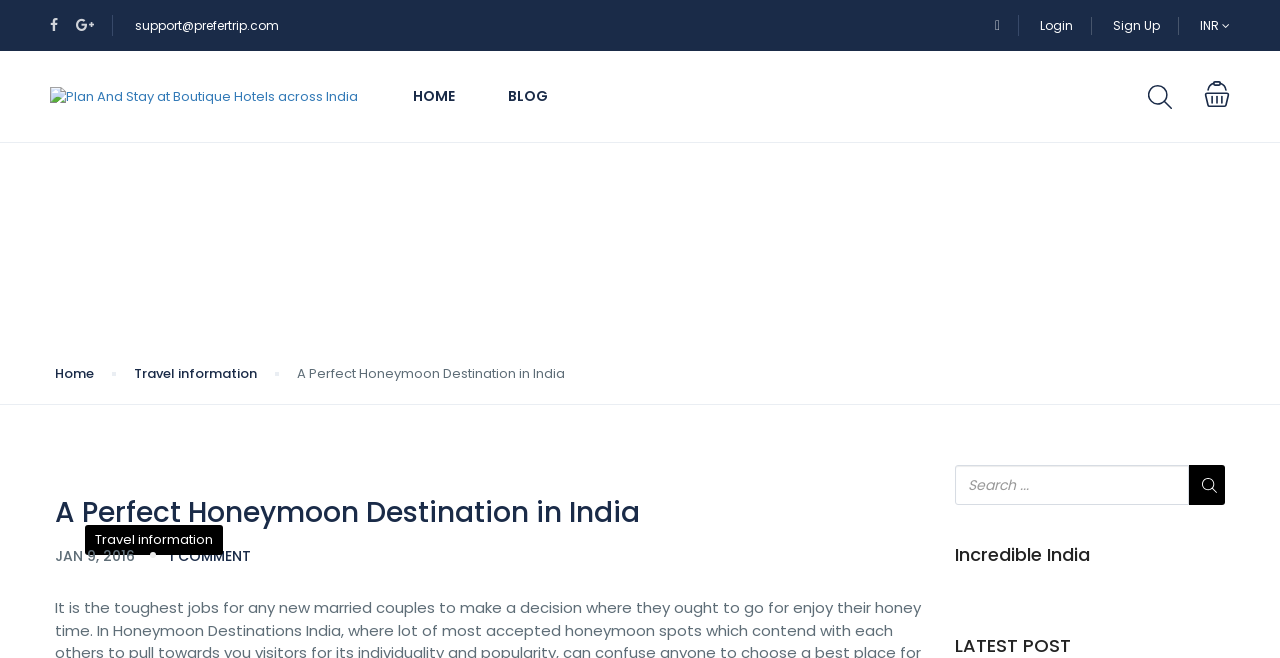Provide the bounding box coordinates of the section that needs to be clicked to accomplish the following instruction: "Login to the website."

[0.812, 0.026, 0.838, 0.052]